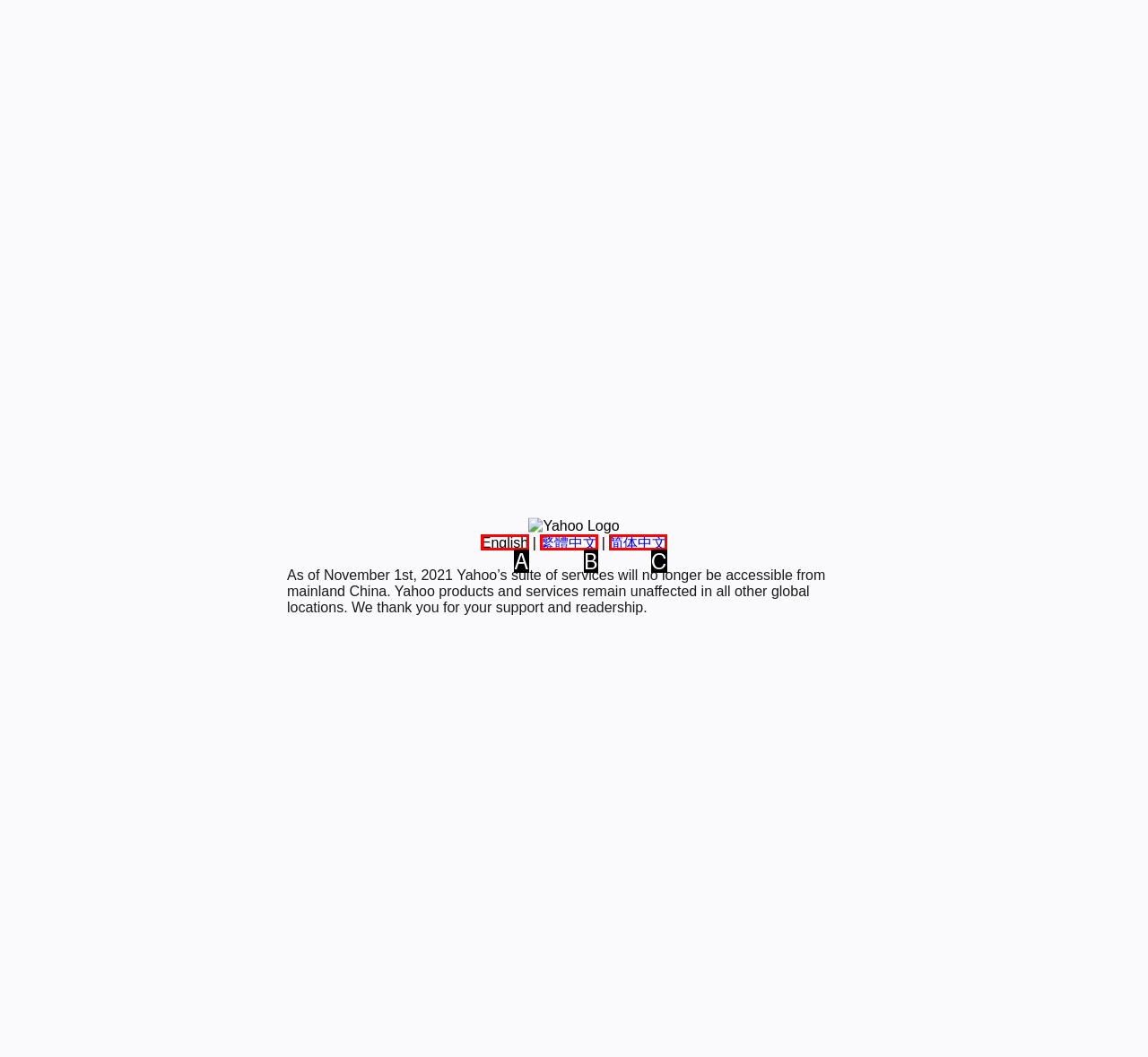Find the HTML element that matches the description: 简体中文. Answer using the letter of the best match from the available choices.

C